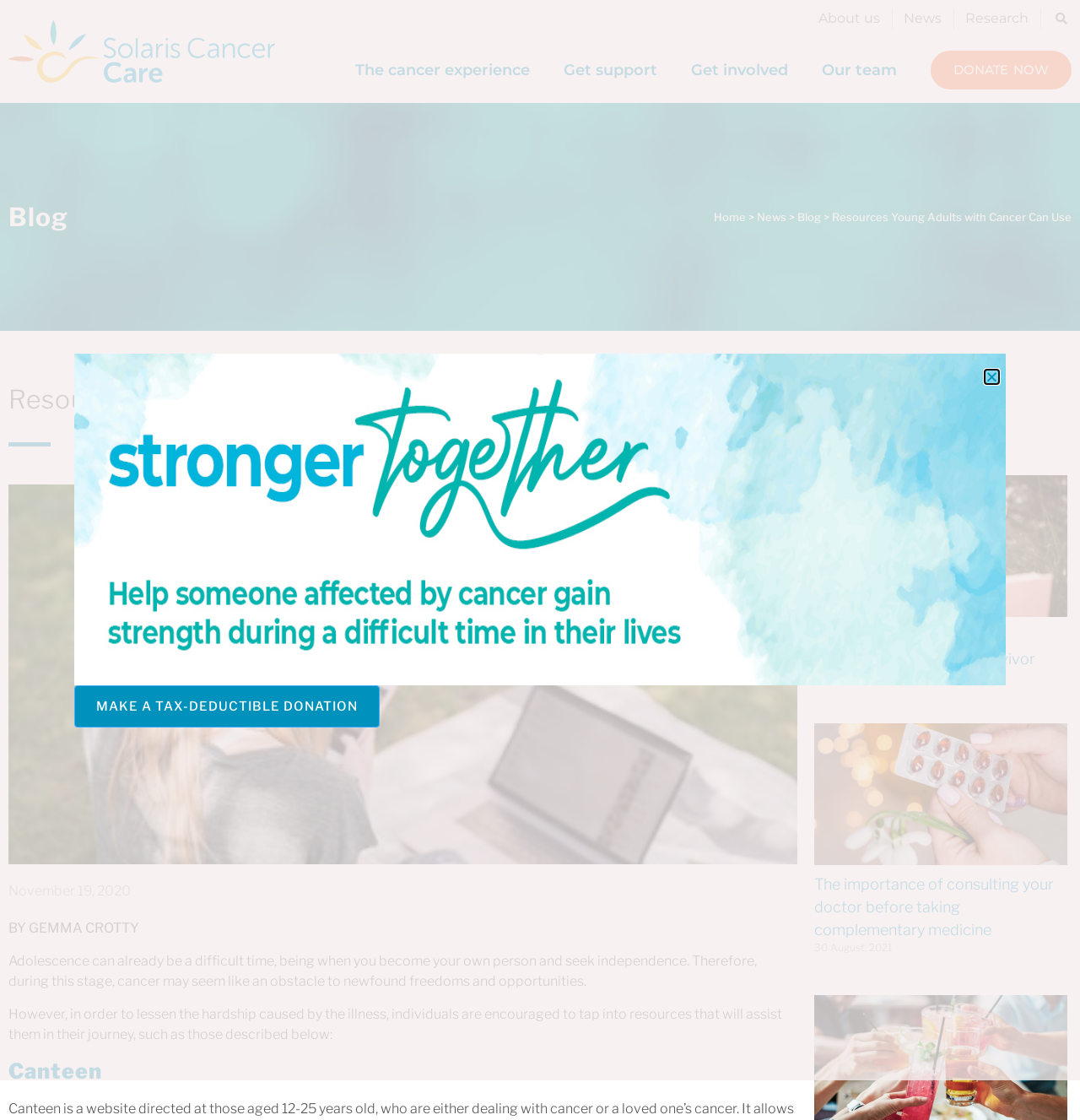What is the name of the organization?
With the help of the image, please provide a detailed response to the question.

The name of the organization can be found in the title of the webpage, which is 'Resources Young Adults with Cancer Can Use - Solaris Cancer Care'.